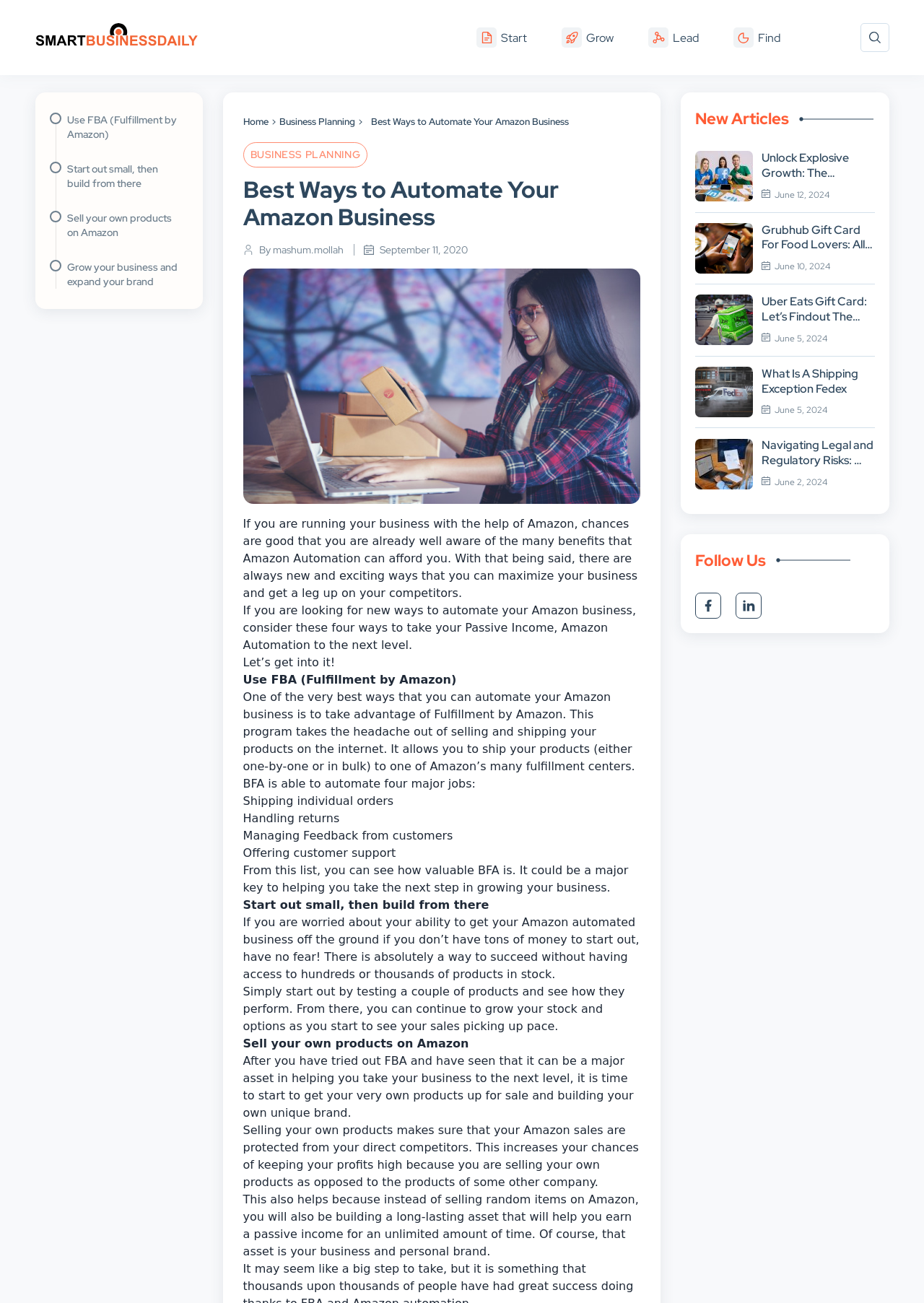Please provide a brief answer to the following inquiry using a single word or phrase:
What is the first step to automate an Amazon business?

Use FBA